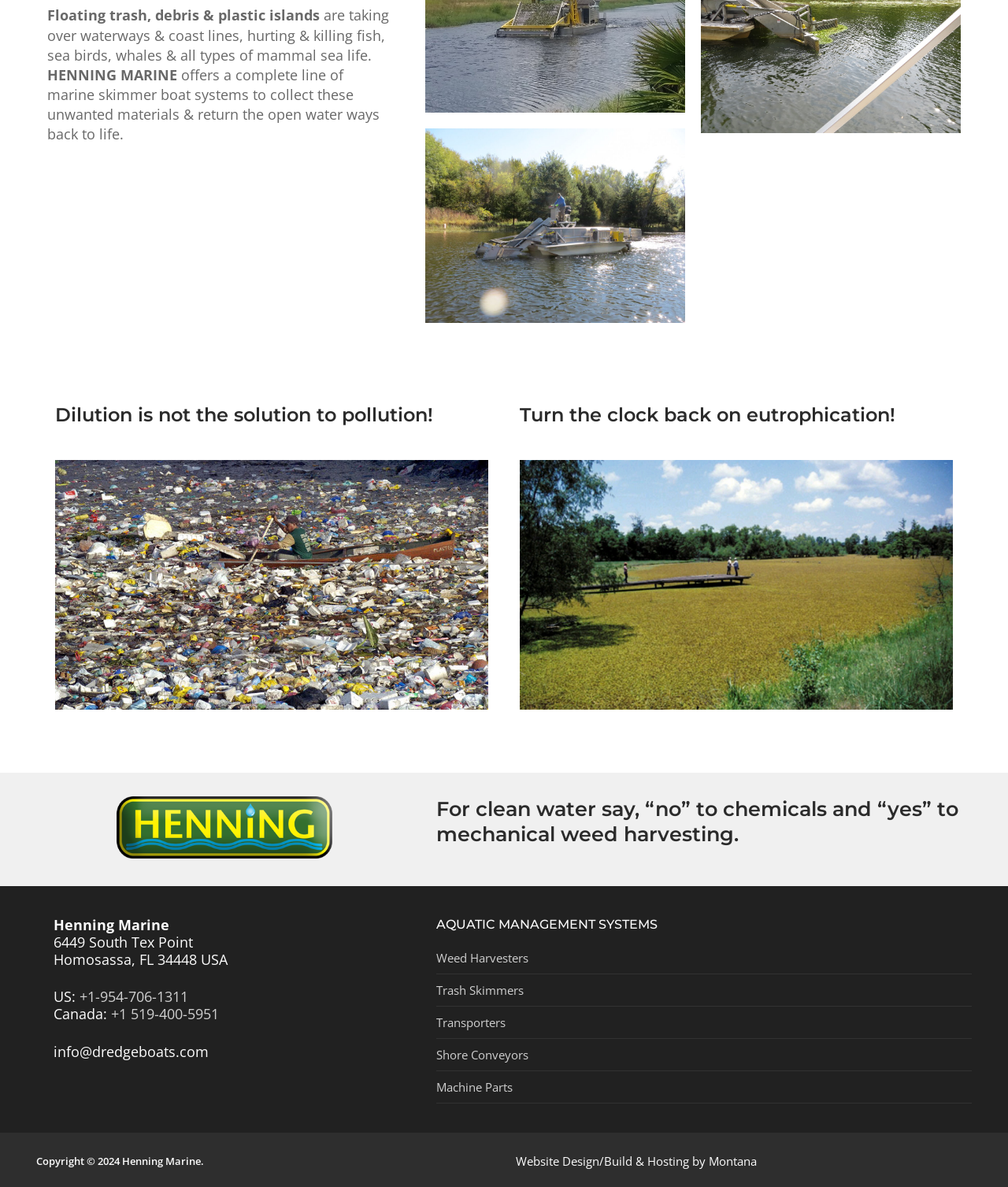Provide a brief response to the question using a single word or phrase: 
What is the company name?

Henning Marine